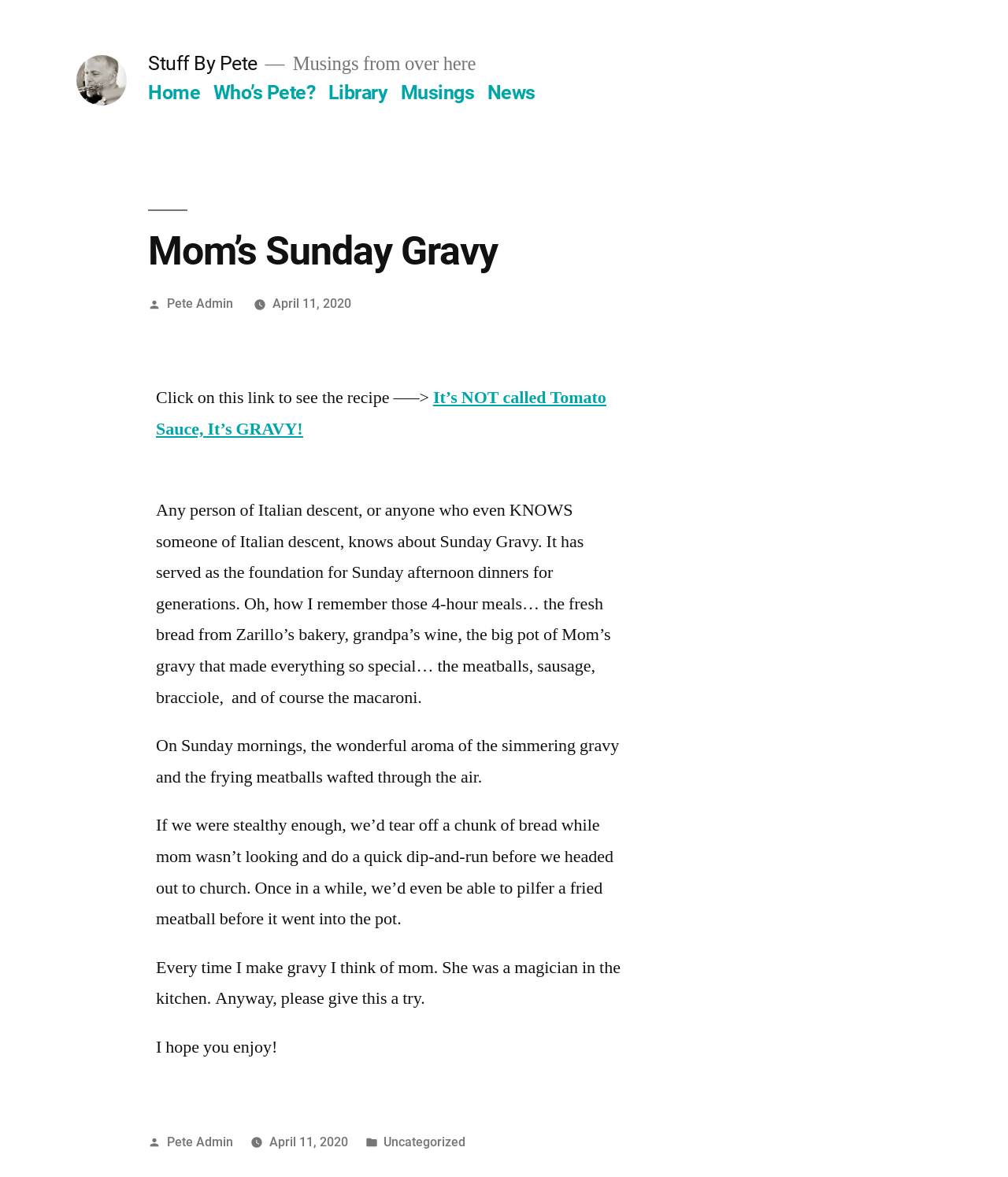Determine the coordinates of the bounding box that should be clicked to complete the instruction: "Visit the 'Library' page". The coordinates should be represented by four float numbers between 0 and 1: [left, top, right, bottom].

[0.325, 0.069, 0.385, 0.089]